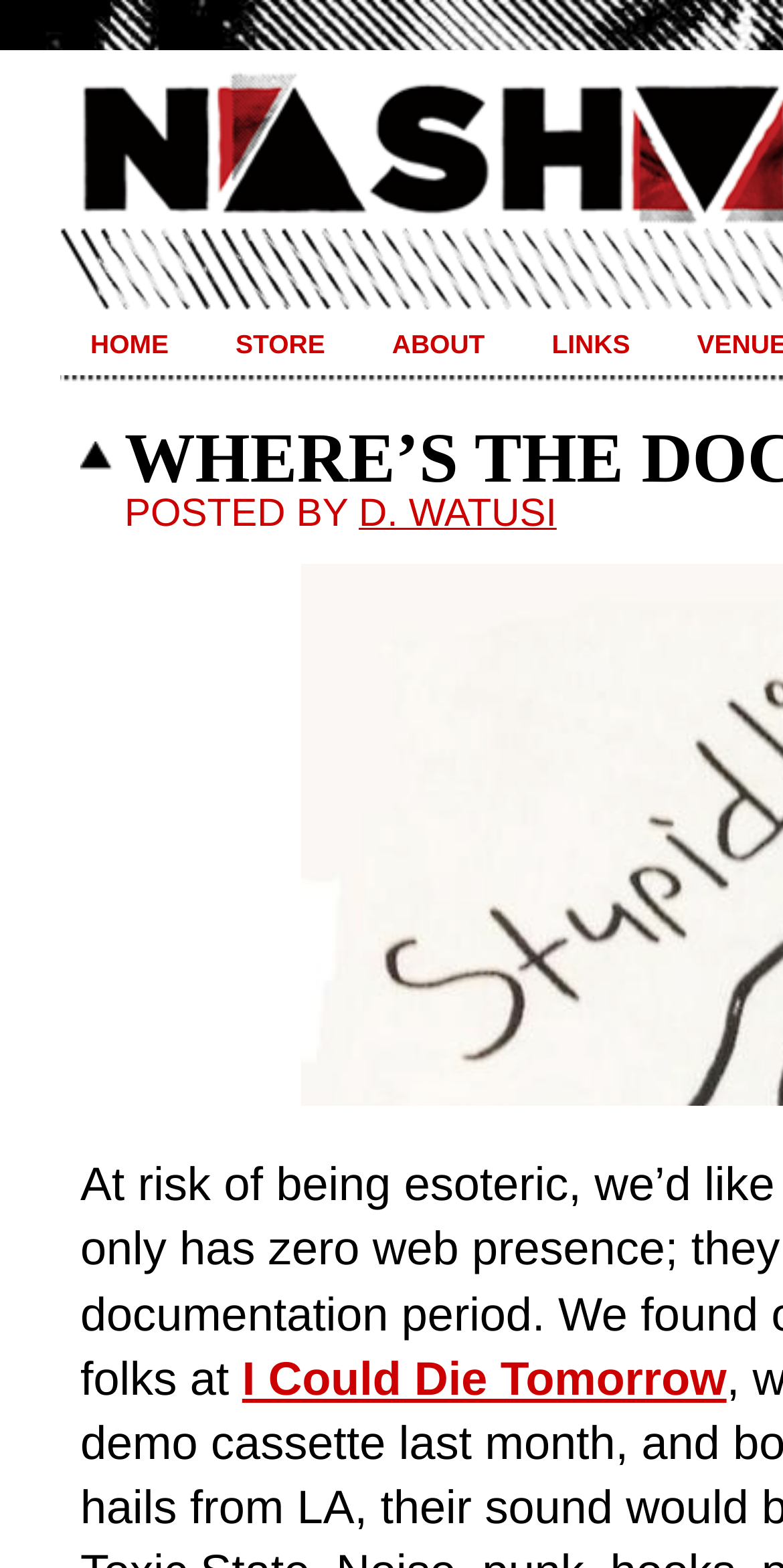Answer with a single word or phrase: 
What is the title of the latest article?

I Could Die Tomorrow